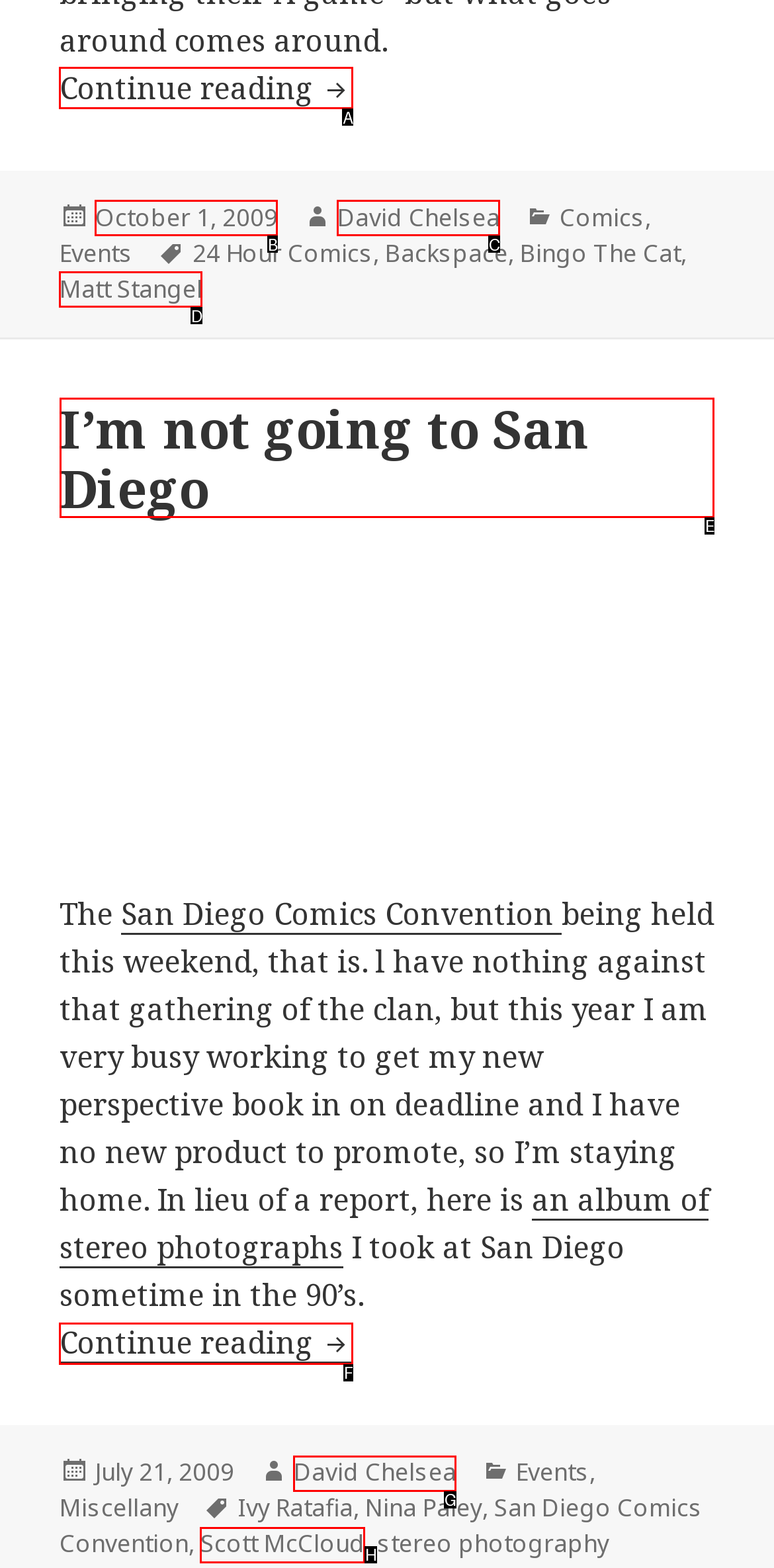Which option should you click on to fulfill this task: Read the article 'I’m not going to San Diego'? Answer with the letter of the correct choice.

E